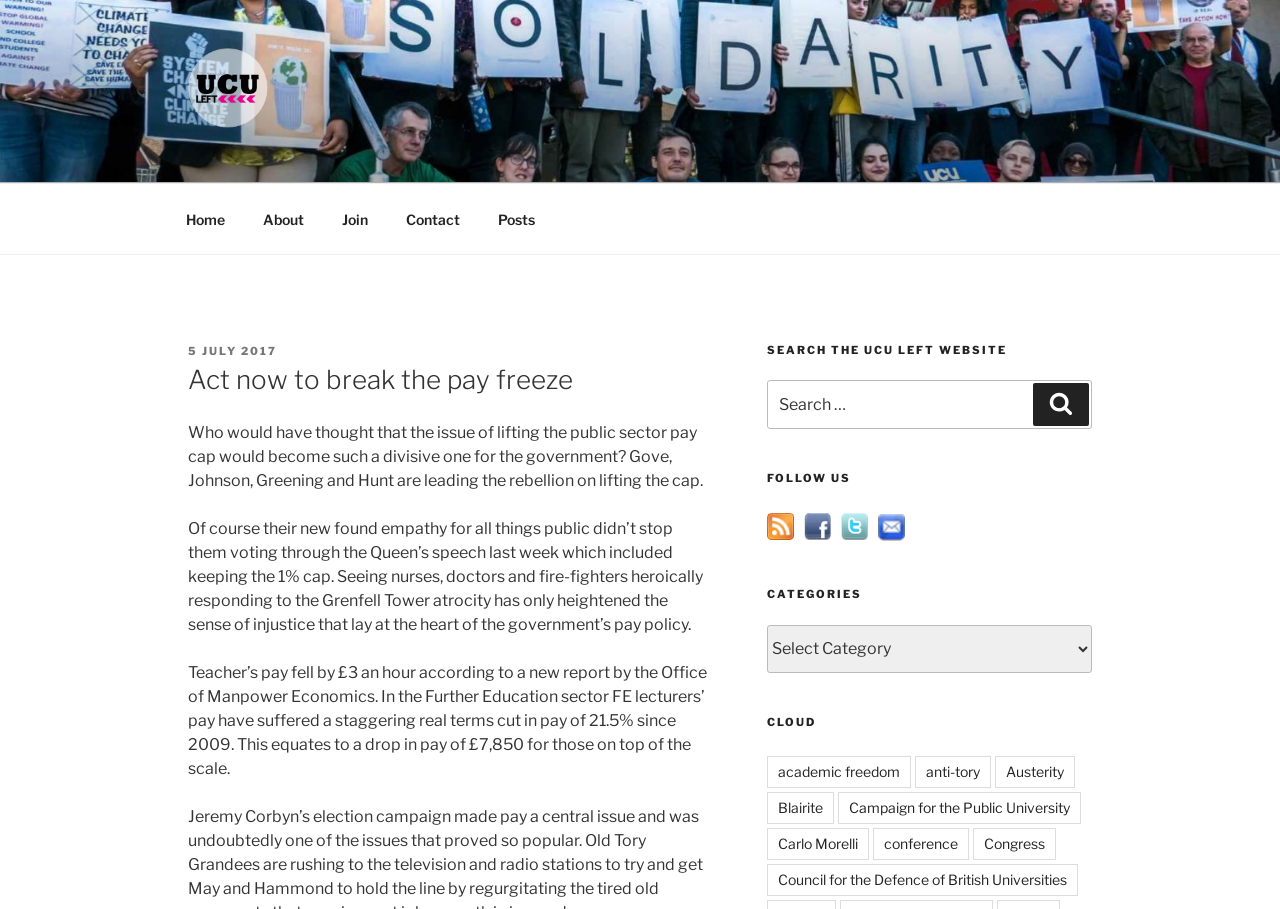Describe in detail what you see on the webpage.

The webpage is about the University and College Union (UCU) Left, a campaigning union. At the top left, there is a logo and a link to "UCU Left" with a short description "For a democratic accountable campaigning union". 

Below the logo, there is a top menu with five links: "Home", "About", "Join", "Contact", and "Posts". The "Posts" link is currently active, and it leads to a section with a heading "Act now to break the pay freeze". 

In this section, there is a paragraph discussing the issue of lifting the public sector pay cap and how it has become a divisive issue for the government. The text also mentions the heroic response of nurses, doctors, and firefighters to the Grenfell Tower atrocity and the sense of injustice caused by the government's pay policy.

Below this paragraph, there are two more paragraphs discussing the pay cuts suffered by teachers and further education lecturers. The first paragraph mentions that teachers' pay fell by £3 an hour, and the second paragraph states that further education lecturers have suffered a real-terms cut in pay of 21.5% since 2009.

On the right side of the page, there are three sections. The first section is a search bar with a heading "SEARCH THE UCU LEFT WEBSITE". The second section has a heading "FOLLOW US" and contains four social media icons: RSS, Facebook, Twitter, and email. The third section has a heading "CATEGORIES" and contains a dropdown menu with various categories. 

Below these sections, there is another section with a heading "CLOUD" and contains several links to topics such as academic freedom, anti-Tory, austerity, and more.